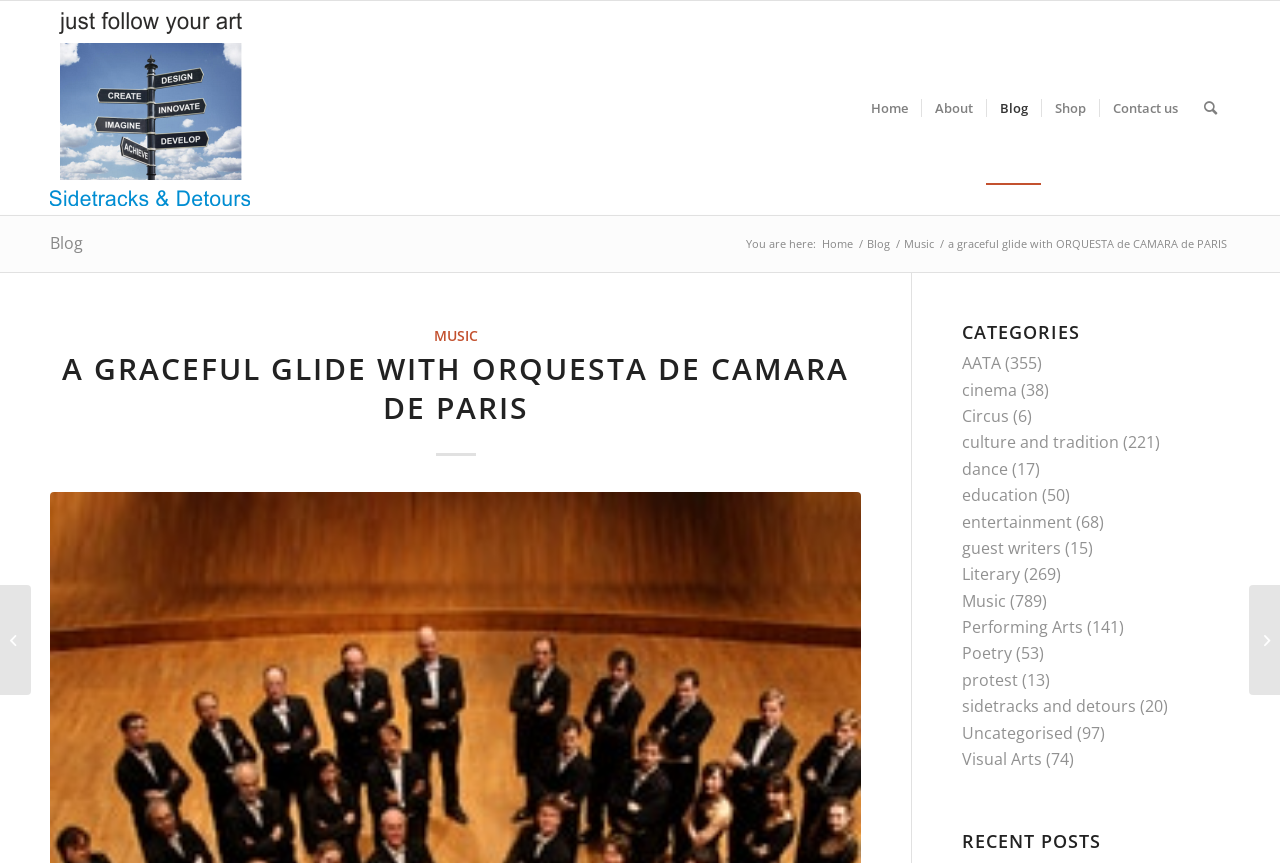Pinpoint the bounding box coordinates of the area that should be clicked to complete the following instruction: "explore A GRACEFUL GLIDE WITH ORQUESTA DE CAMARA DE PARIS". The coordinates must be given as four float numbers between 0 and 1, i.e., [left, top, right, bottom].

[0.039, 0.405, 0.673, 0.514]